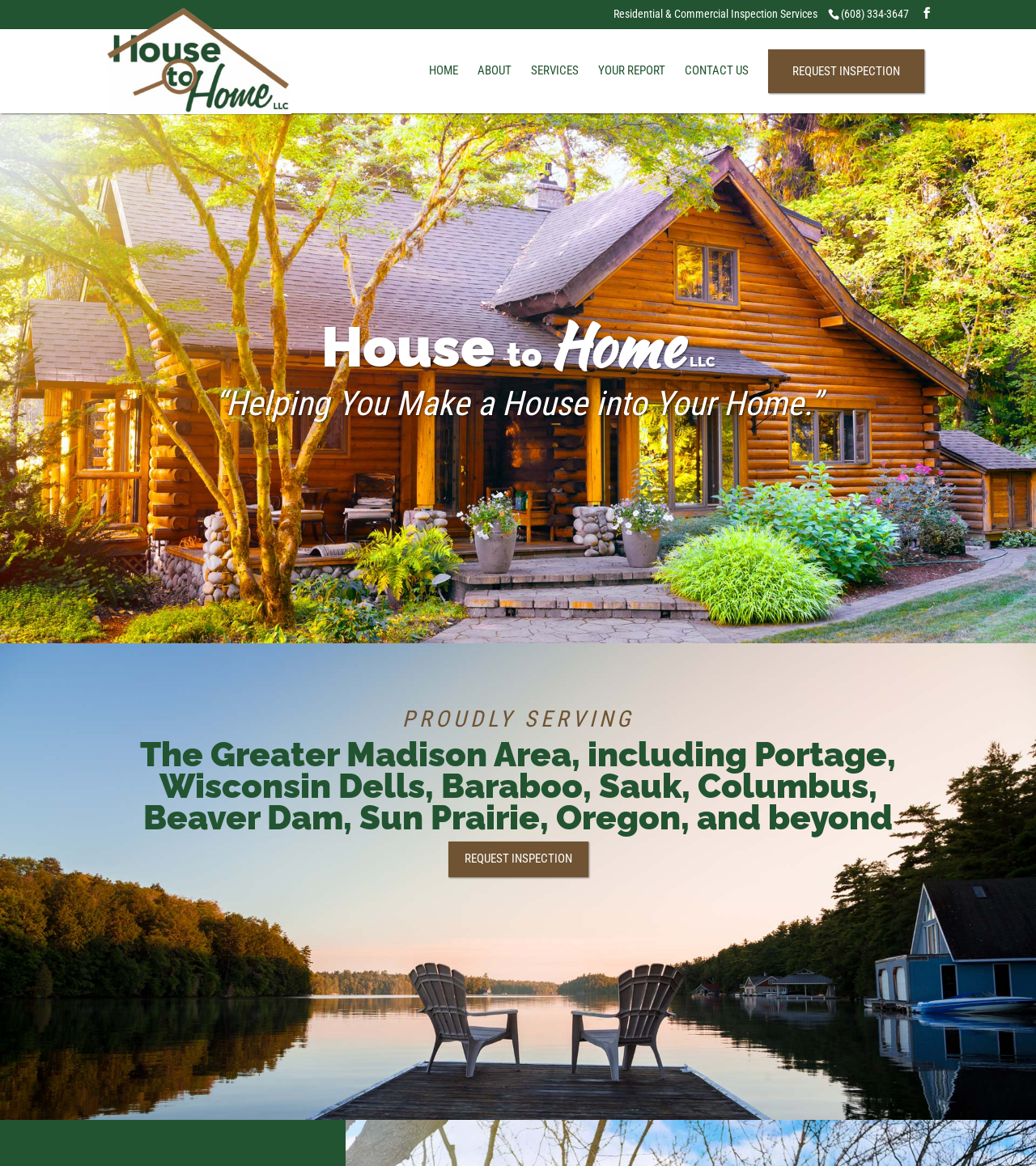Specify the bounding box coordinates of the element's area that should be clicked to execute the given instruction: "Call the phone number". The coordinates should be four float numbers between 0 and 1, i.e., [left, top, right, bottom].

[0.812, 0.006, 0.877, 0.017]